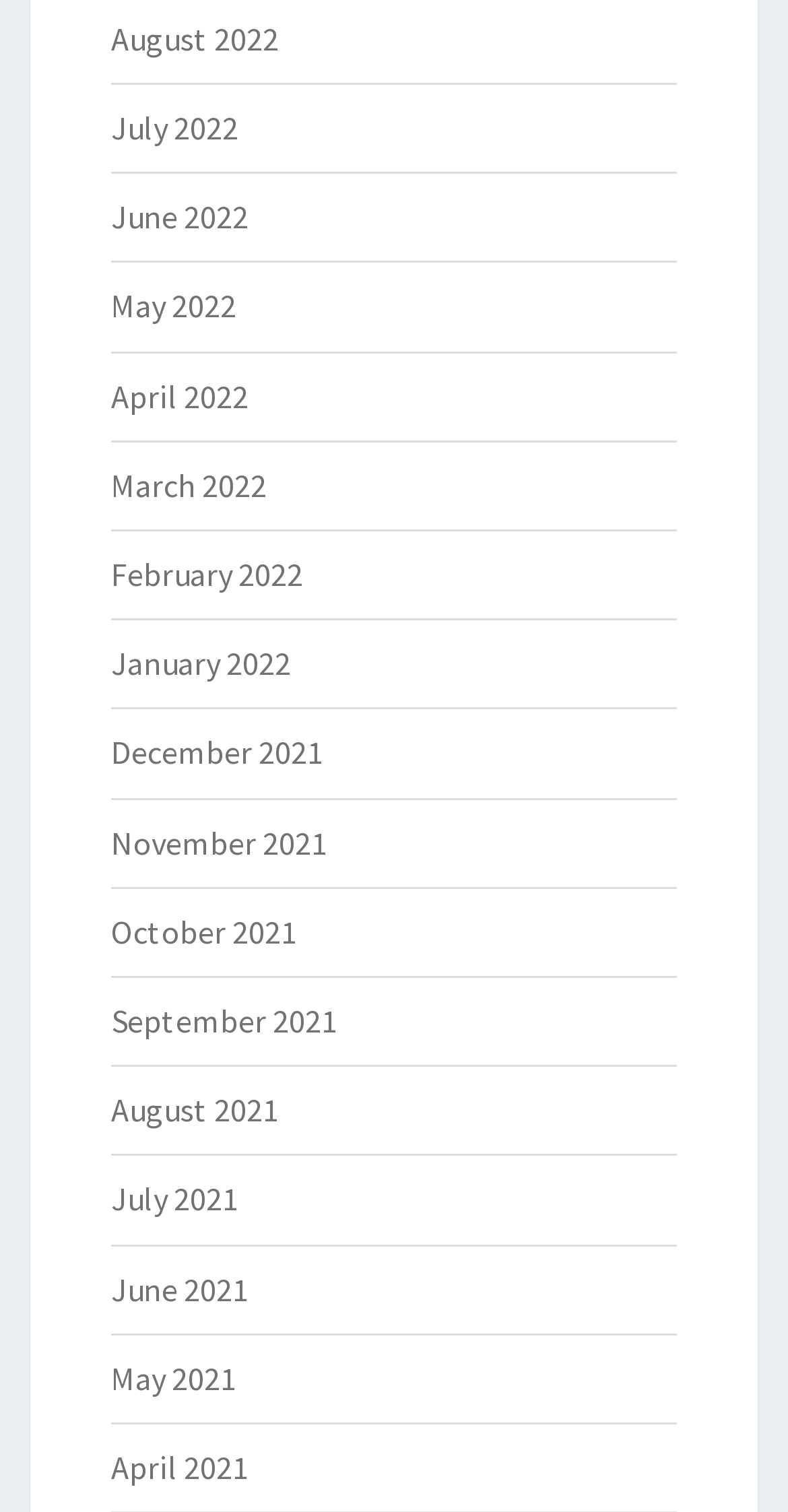Locate the bounding box coordinates of the clickable area needed to fulfill the instruction: "view August 2022".

[0.141, 0.012, 0.354, 0.039]